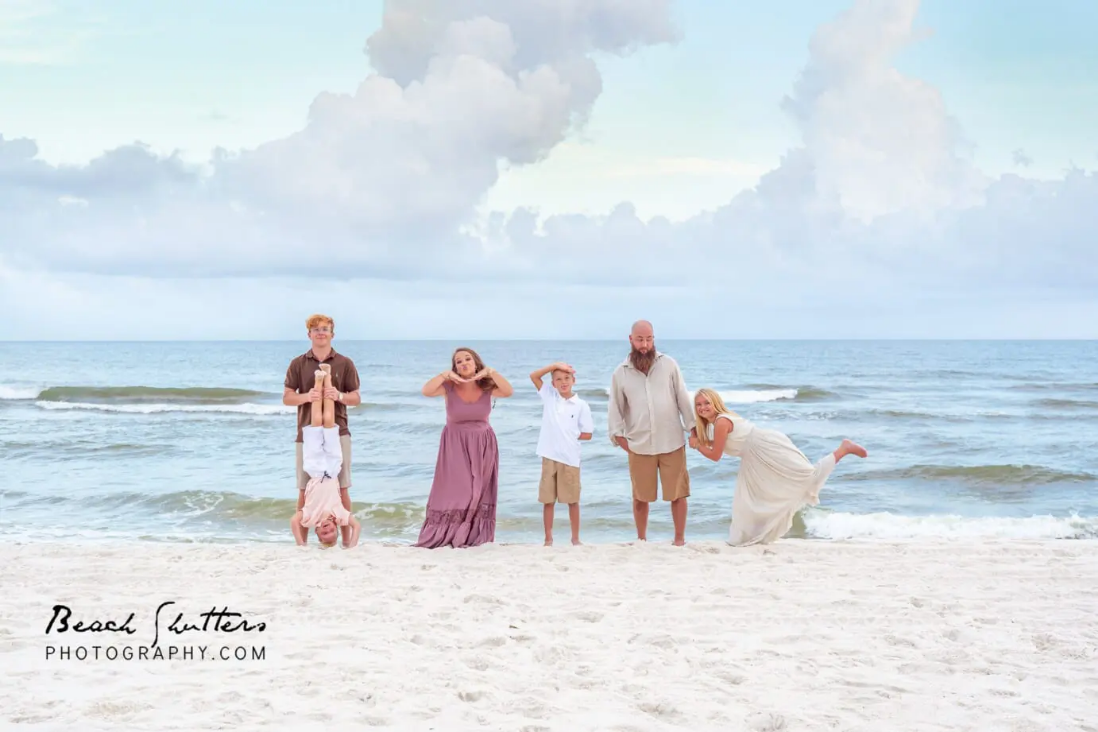How many people are in the photo?
Look at the screenshot and respond with a single word or phrase.

Six